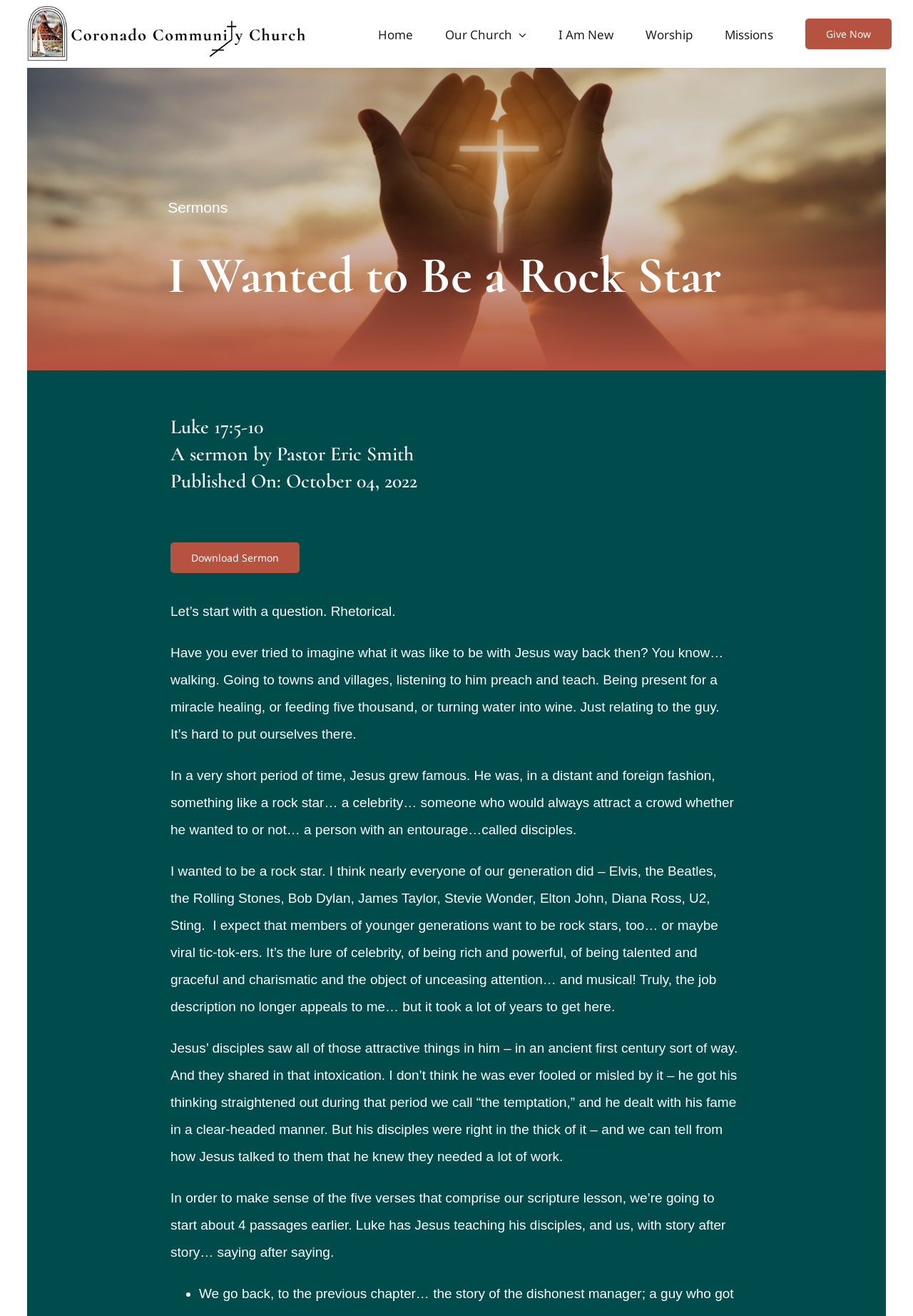Please provide the bounding box coordinates for the UI element as described: "I Am New". The coordinates must be four floats between 0 and 1, represented as [left, top, right, bottom].

[0.612, 0.0, 0.672, 0.052]